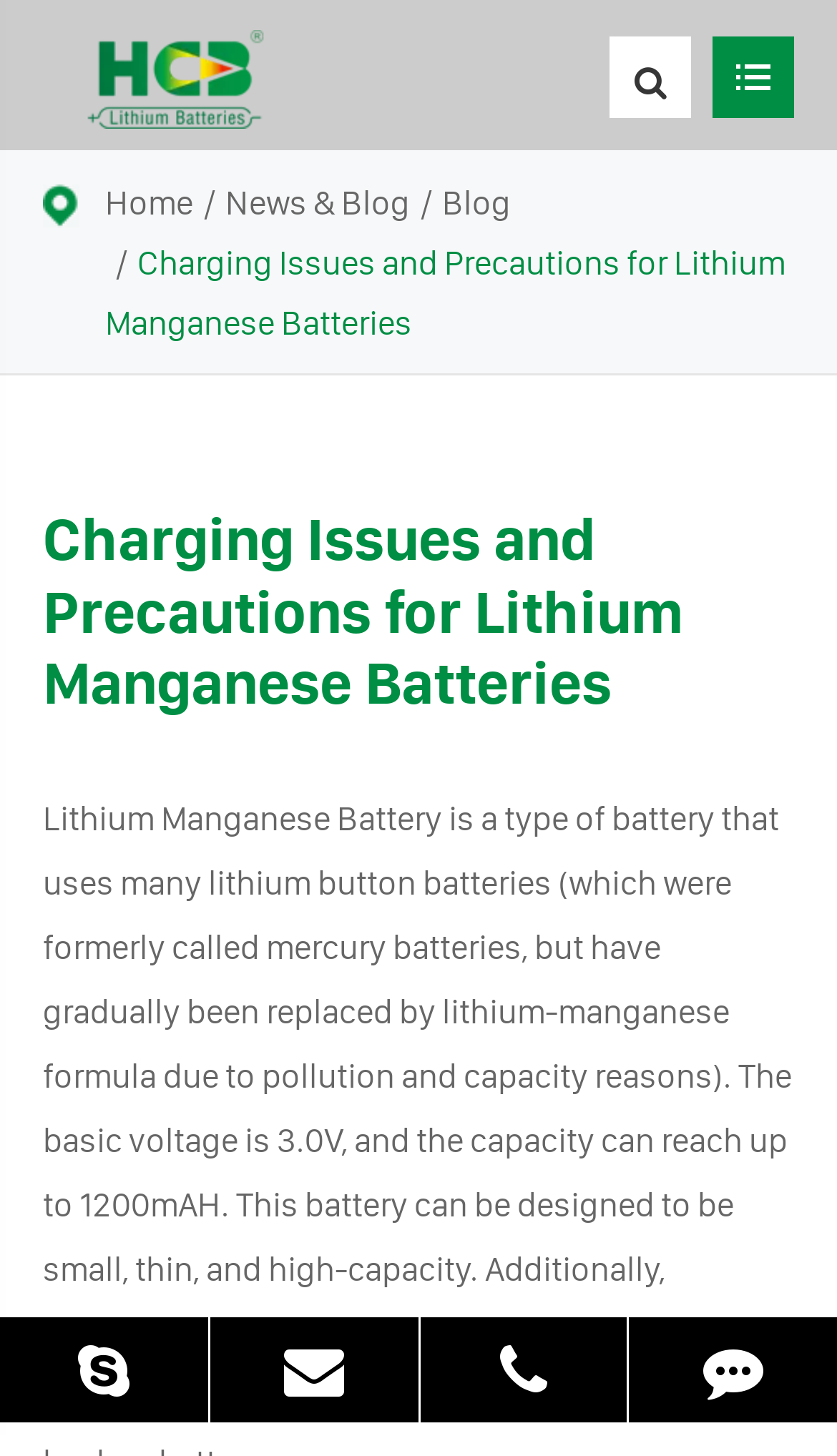Determine the bounding box coordinates for the area you should click to complete the following instruction: "view blog".

[0.528, 0.124, 0.61, 0.153]